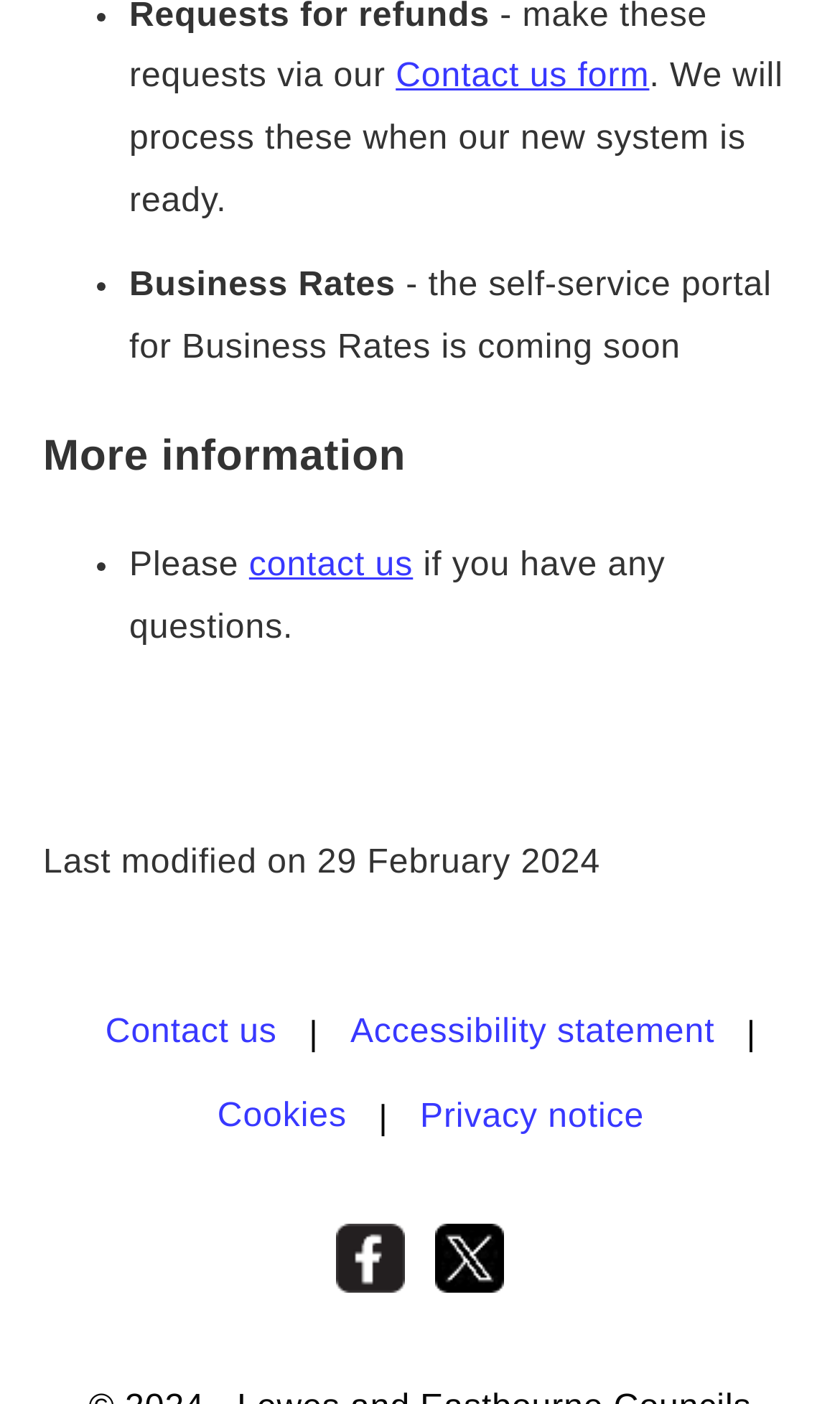Please specify the bounding box coordinates of the clickable region necessary for completing the following instruction: "Check deadline". The coordinates must consist of four float numbers between 0 and 1, i.e., [left, top, right, bottom].

None